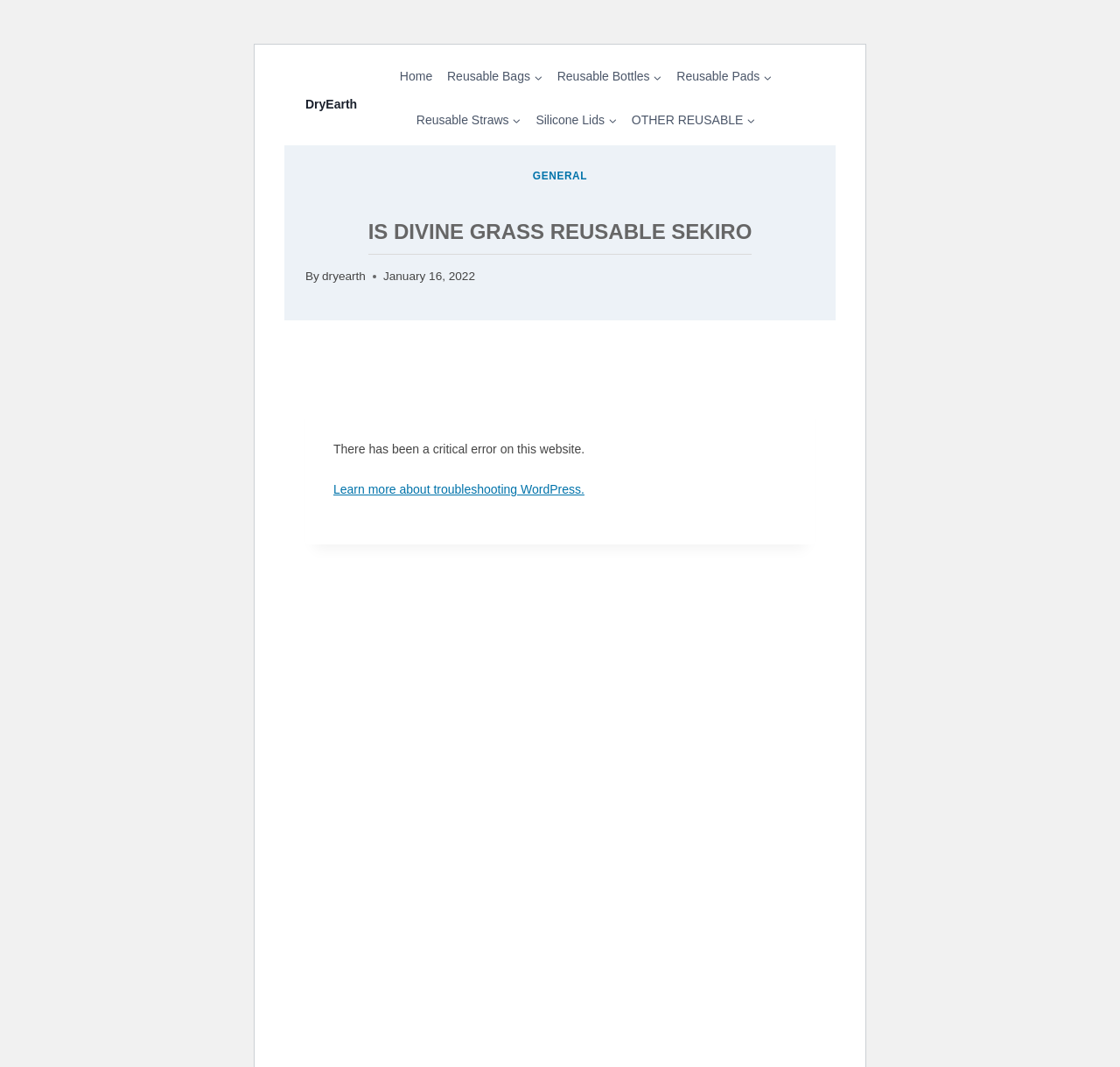Identify the bounding box coordinates of the section that should be clicked to achieve the task described: "browse reusable bags".

[0.393, 0.056, 0.491, 0.088]